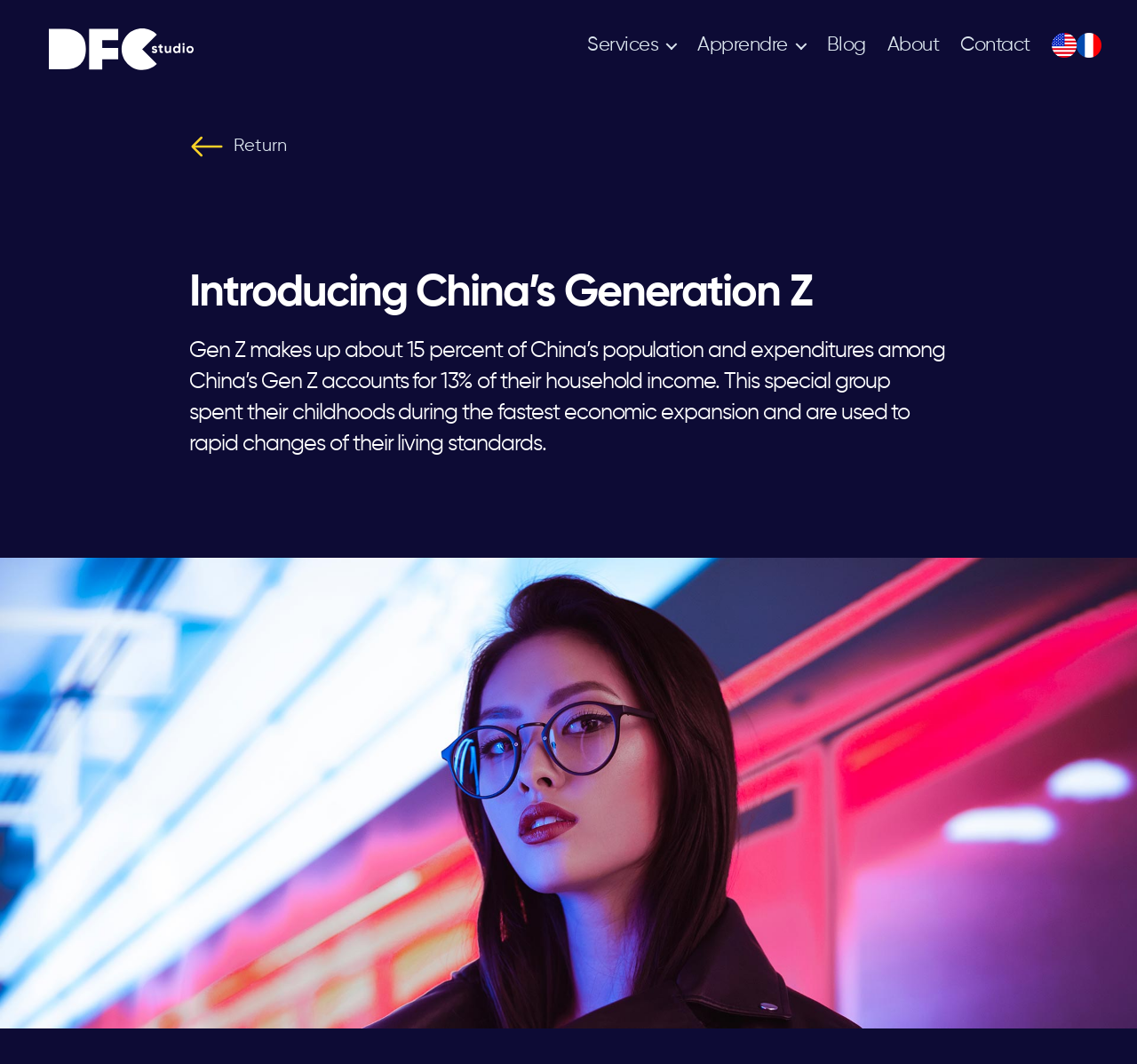Based on the element description alt="Français", identify the bounding box coordinates for the UI element. The coordinates should be in the format (top-left x, top-left y, bottom-right x, bottom-right y) and within the 0 to 1 range.

[0.947, 0.031, 0.969, 0.054]